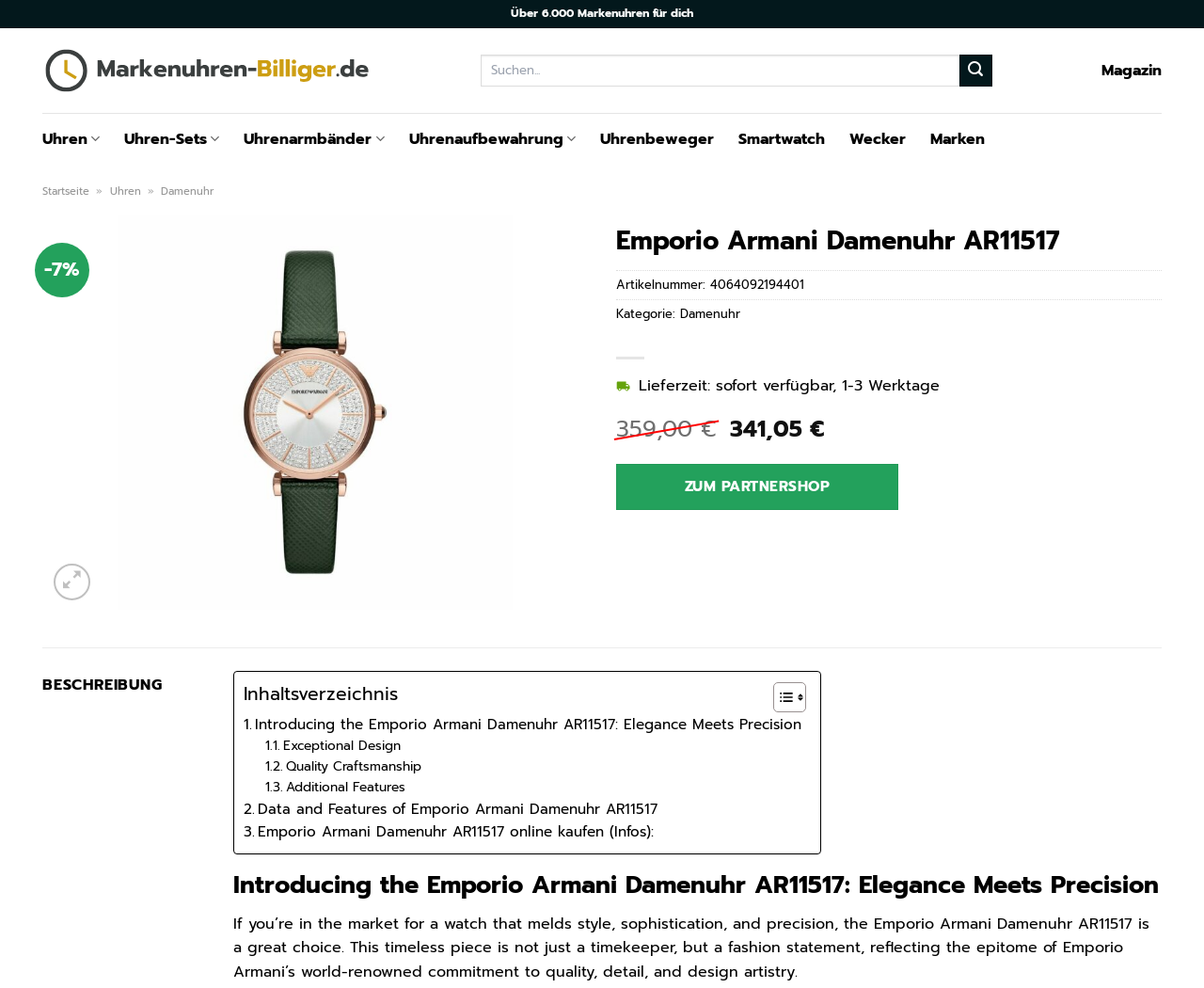Locate and extract the text of the main heading on the webpage.

Emporio Armani Damenuhr AR11517